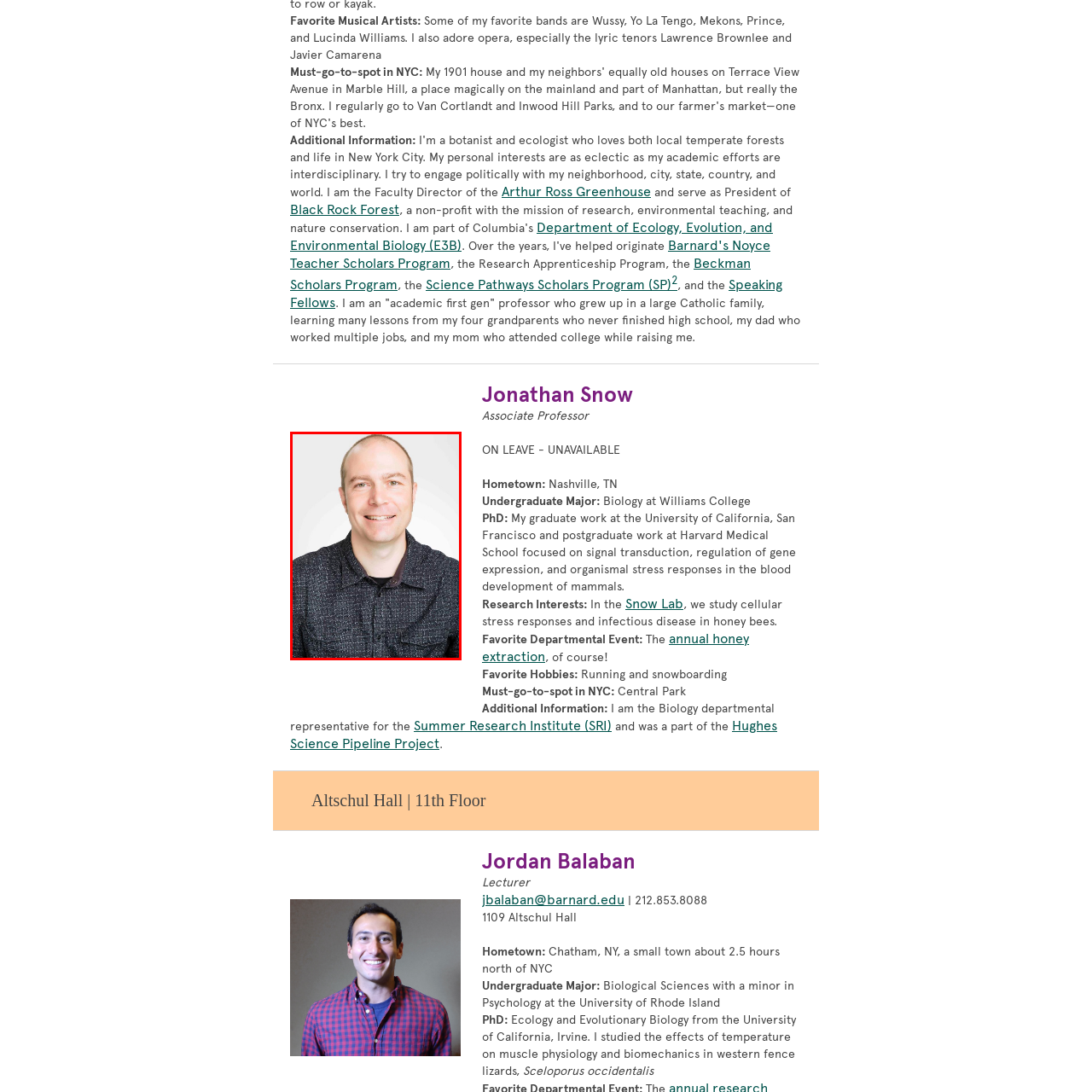Check the picture within the red bounding box and provide a brief answer using one word or phrase: What is one of Professor Snow's hobbies?

Running